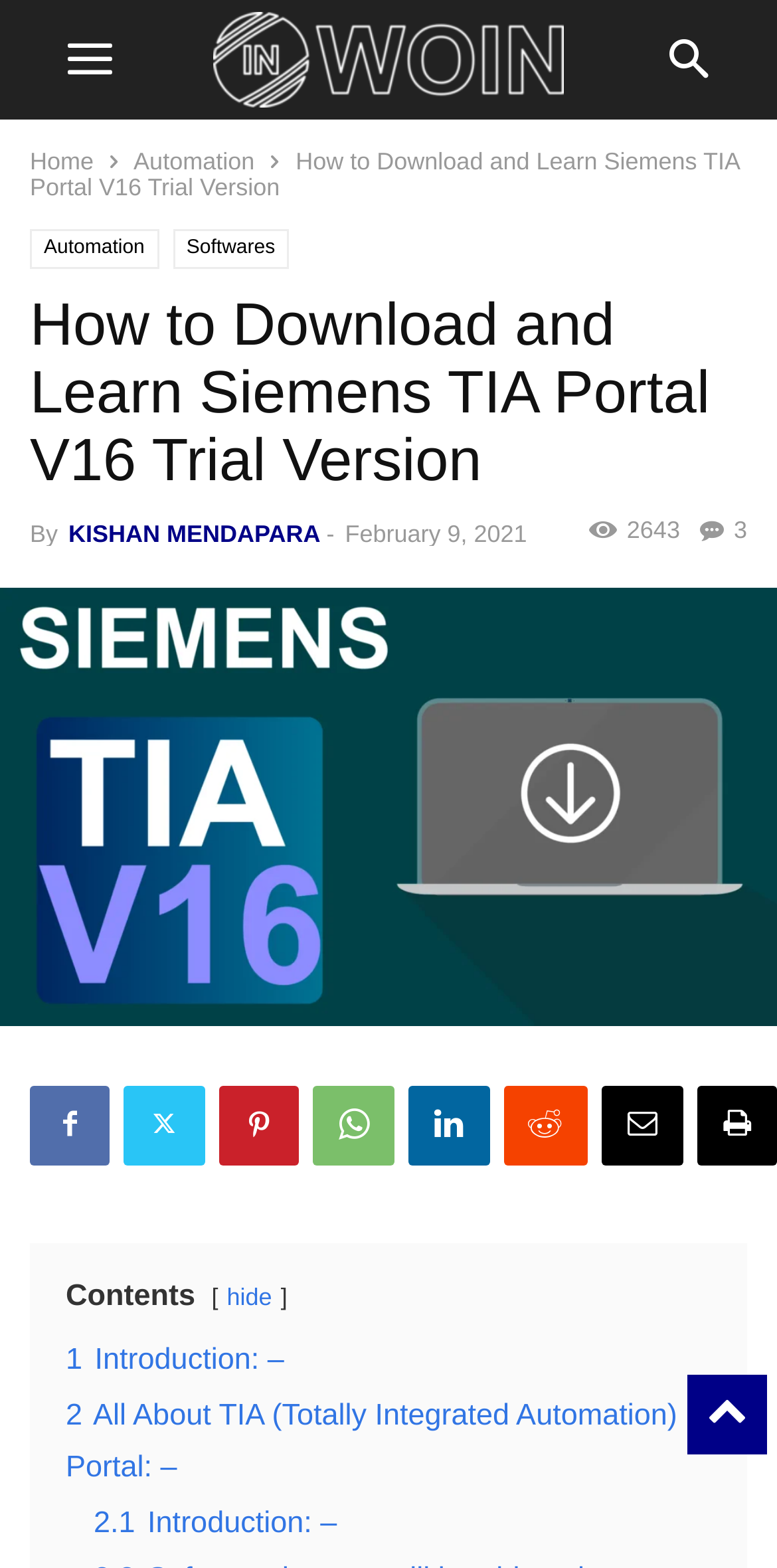Determine the bounding box coordinates of the section to be clicked to follow the instruction: "explore Taylor's Blog". The coordinates should be given as four float numbers between 0 and 1, formatted as [left, top, right, bottom].

None